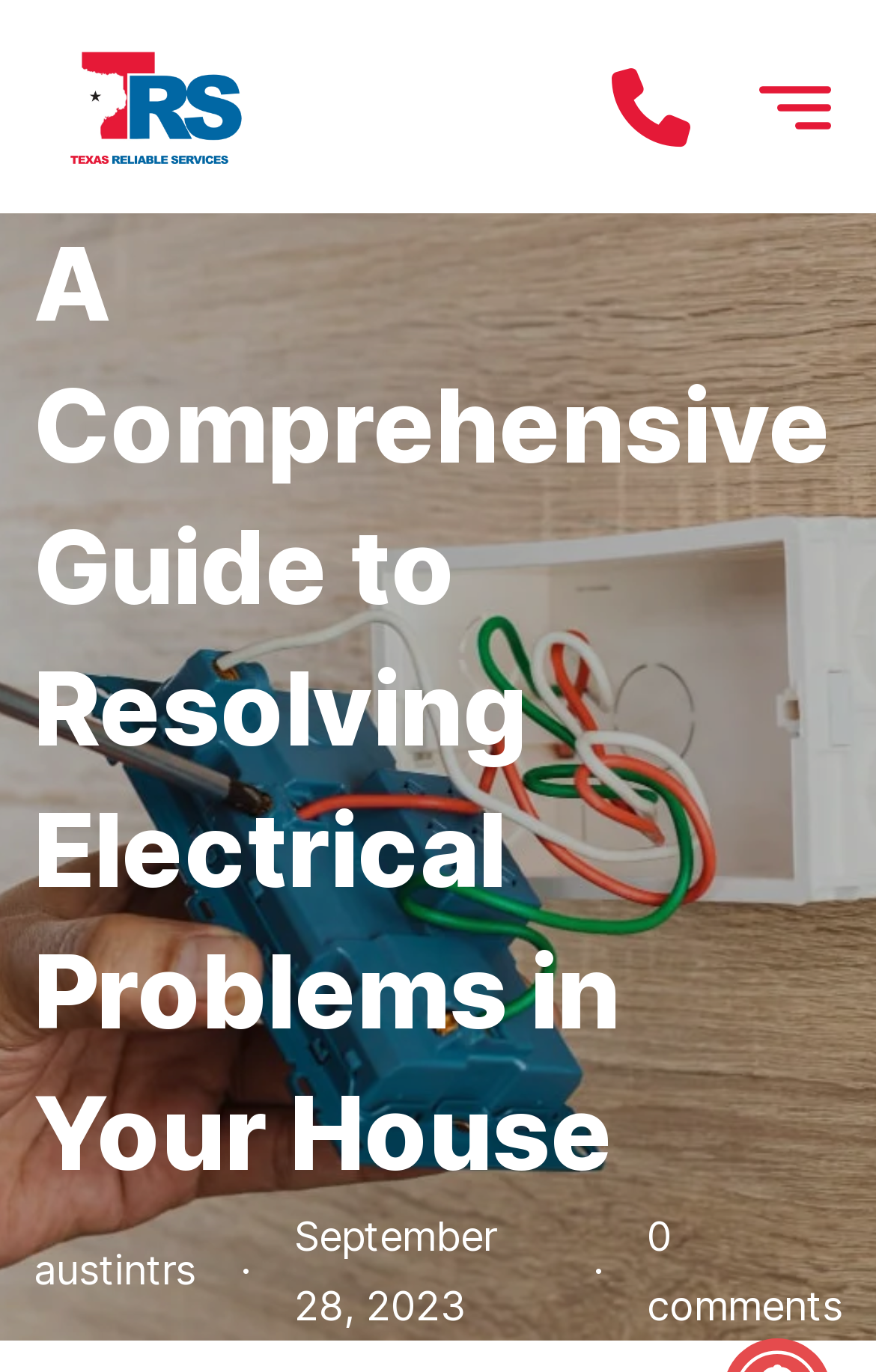Is the menu expanded?
Give a single word or phrase answer based on the content of the image.

No